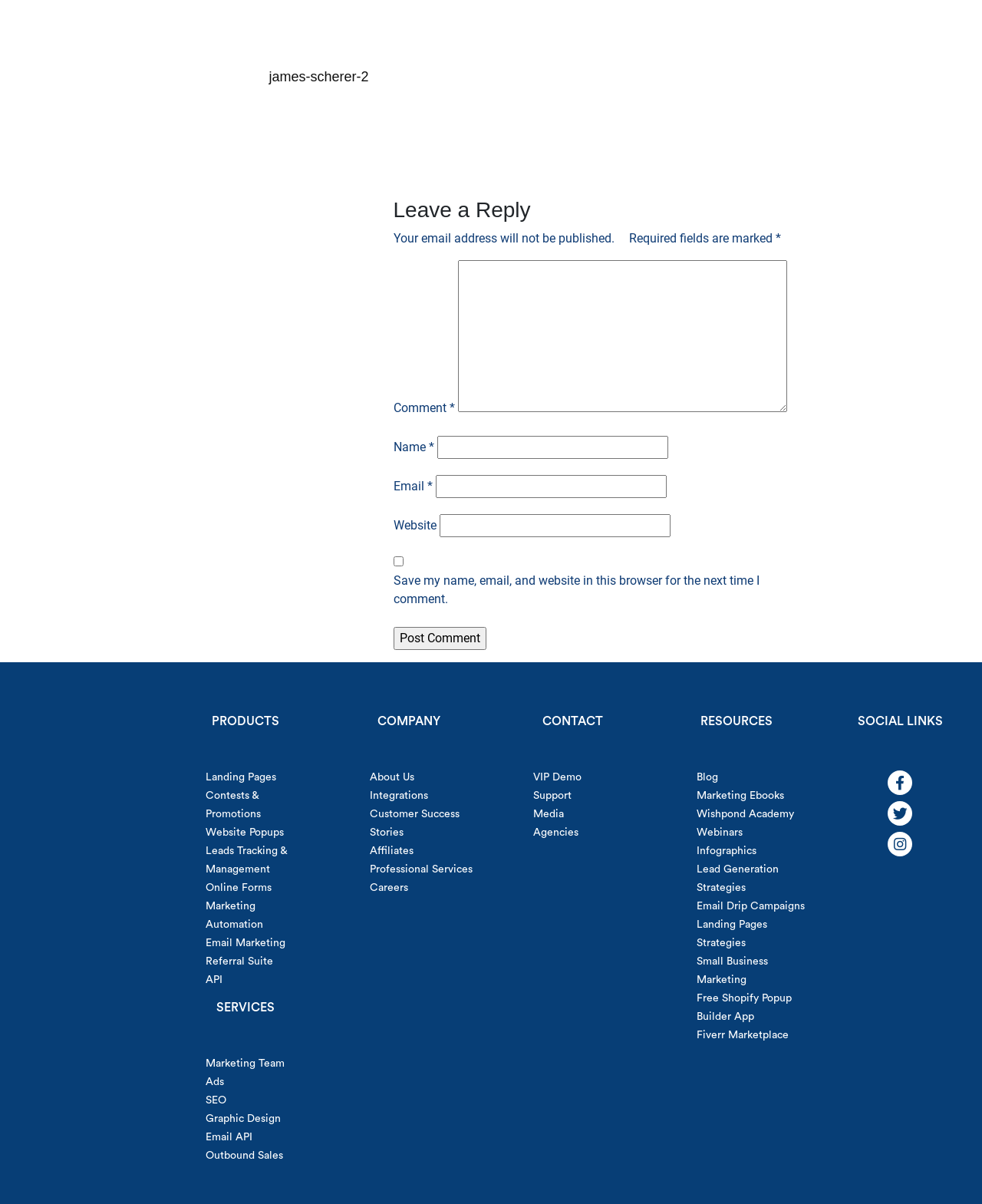Locate the bounding box coordinates of the area to click to fulfill this instruction: "Visit the ABOUT US page". The bounding box should be presented as four float numbers between 0 and 1, in the order [left, top, right, bottom].

[0.376, 0.641, 0.422, 0.65]